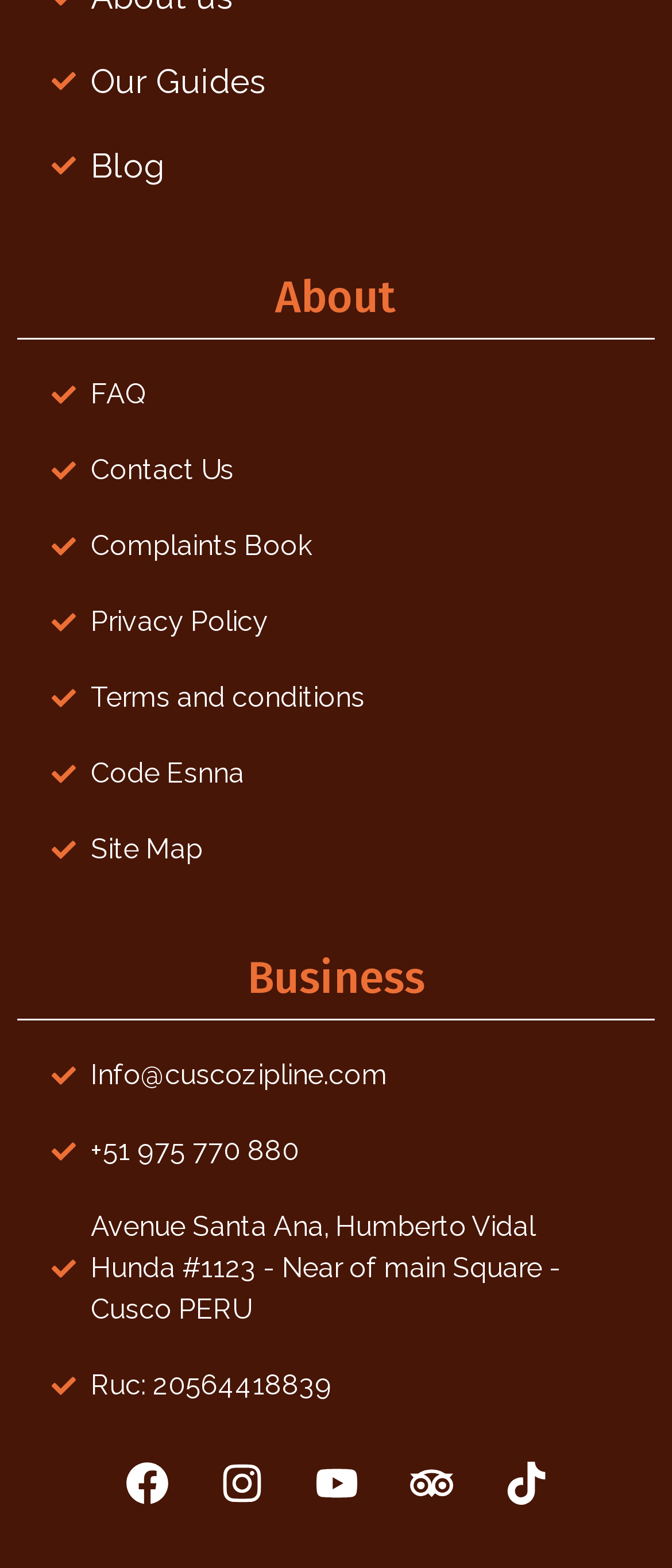How many social media links are there?
Based on the image, respond with a single word or phrase.

5